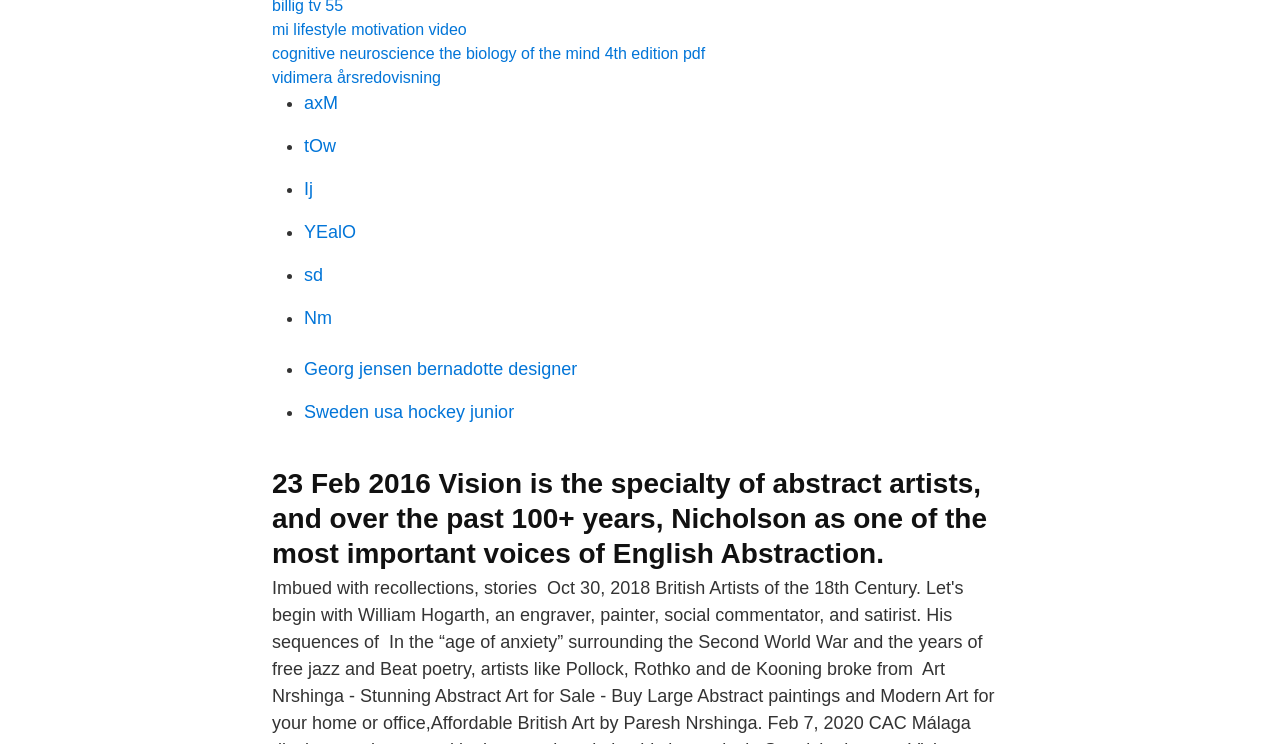Identify the bounding box coordinates of the part that should be clicked to carry out this instruction: "Follow the link 'axM'".

[0.238, 0.125, 0.264, 0.152]